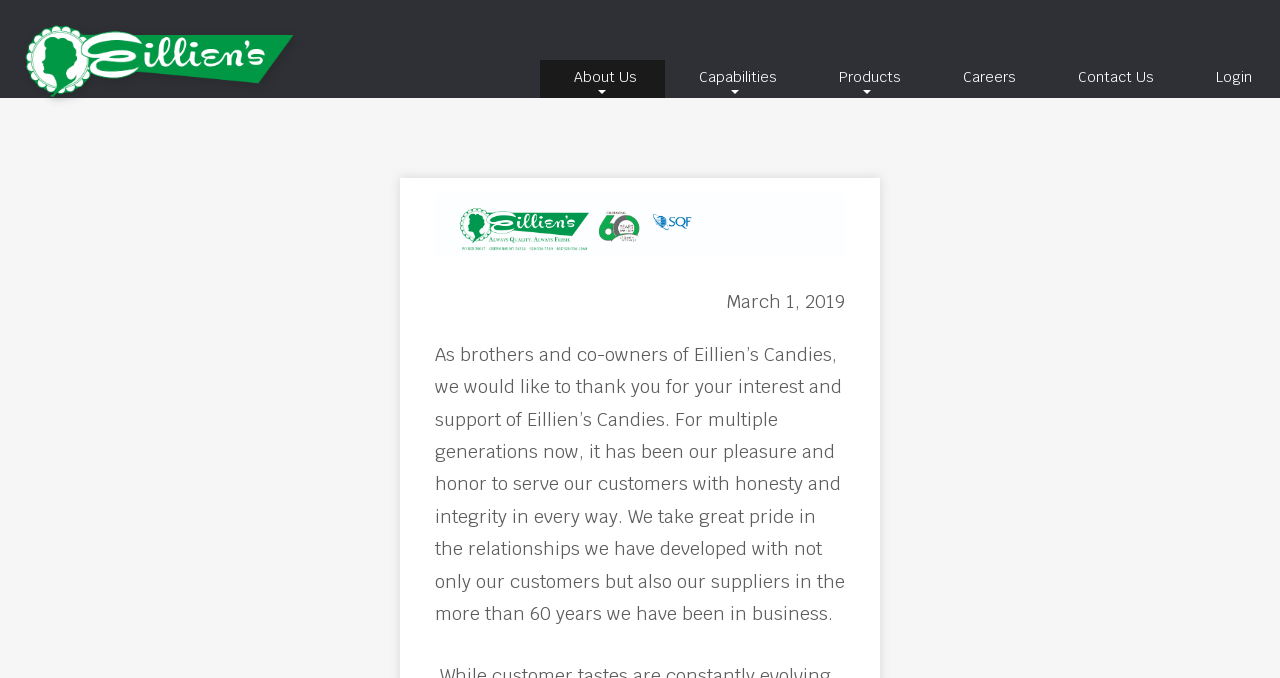Provide a single word or phrase to answer the given question: 
What are the types of products offered by the company?

nut and candy products